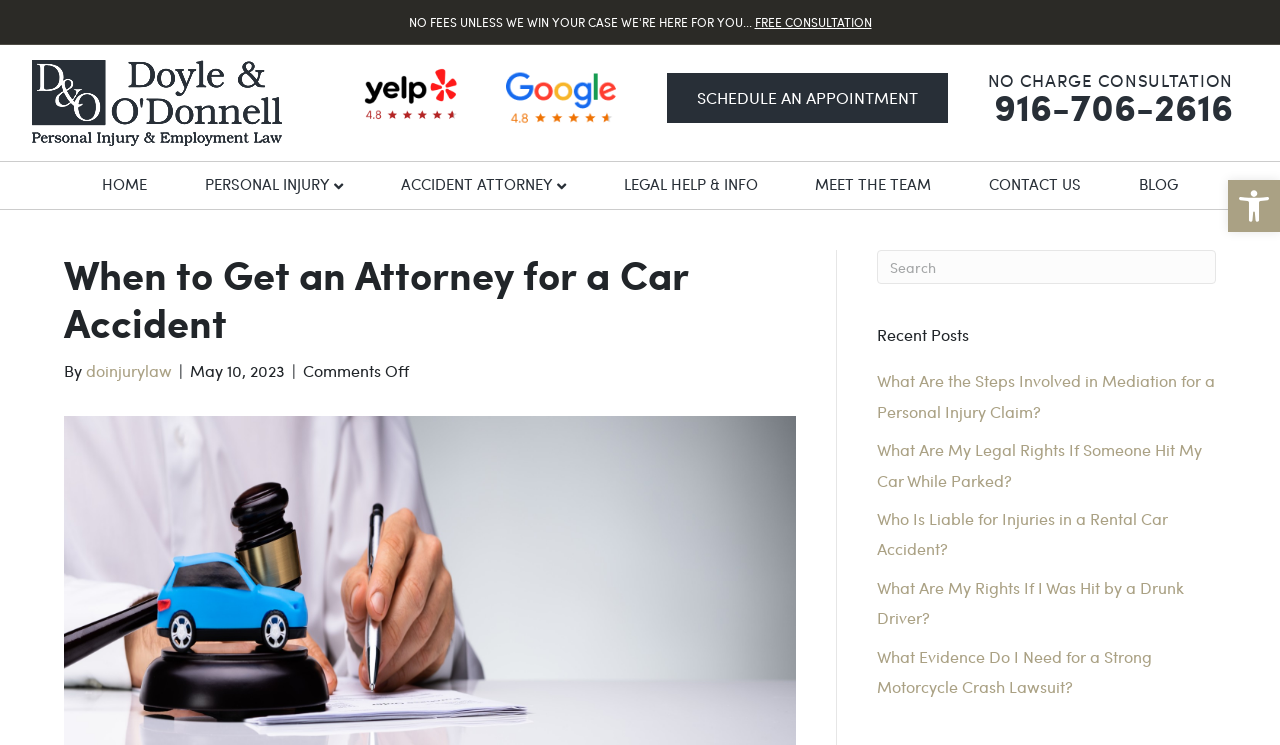What is the topic of the article?
Using the visual information, answer the question in a single word or phrase.

When to Get an Attorney for a Car Accident